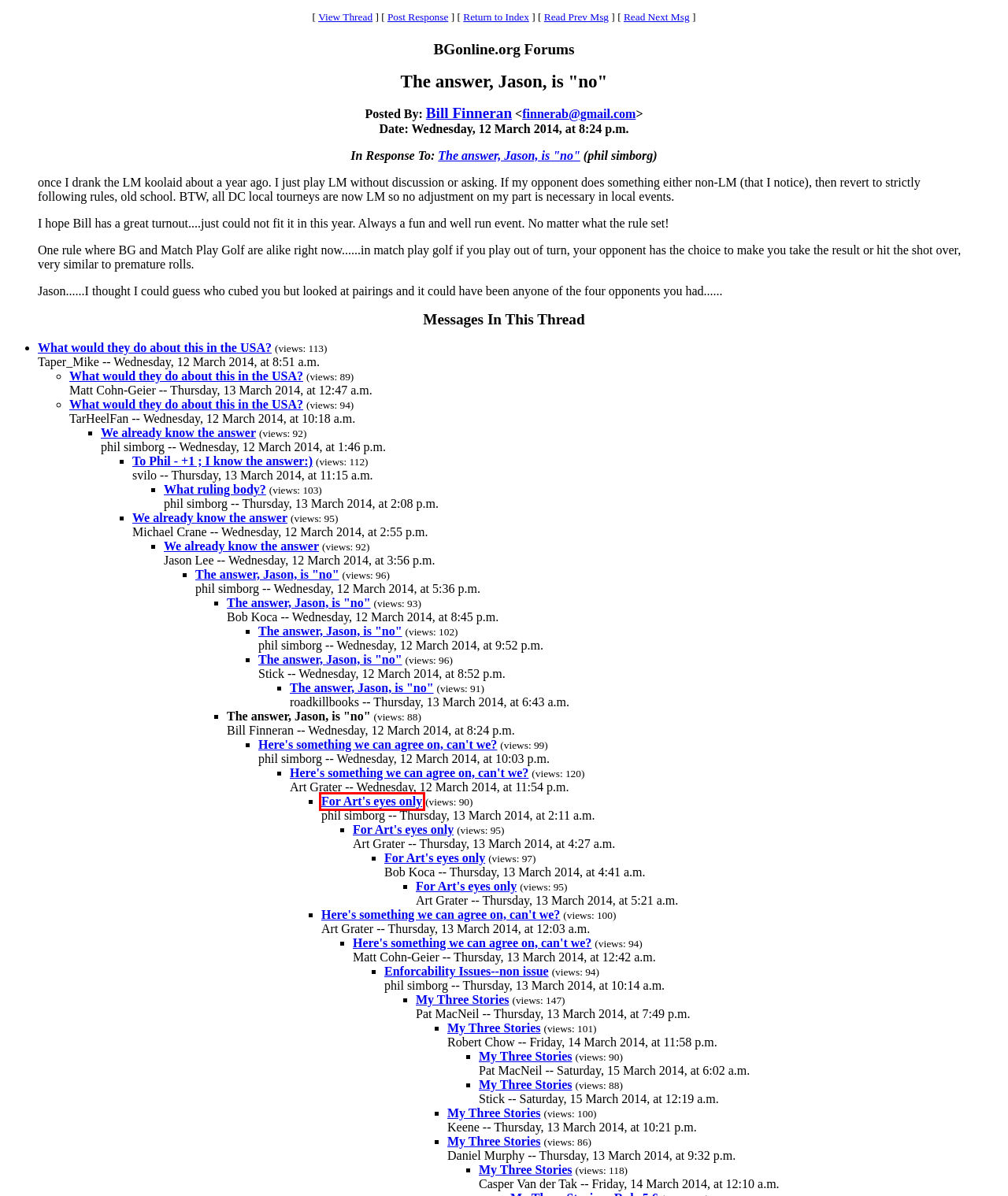Examine the screenshot of a webpage with a red bounding box around a UI element. Select the most accurate webpage description that corresponds to the new page after clicking the highlighted element. Here are the choices:
A. Viewing diagrams
B. My Three Stories
C. Here's something we can agree on, can't we?
D. For Art's eyes only
E. We already know the answer
F. OLM 20140312A The Prime Factors
G. To Phil - +1 ; I know the answer:)
H. What ruling body?

D